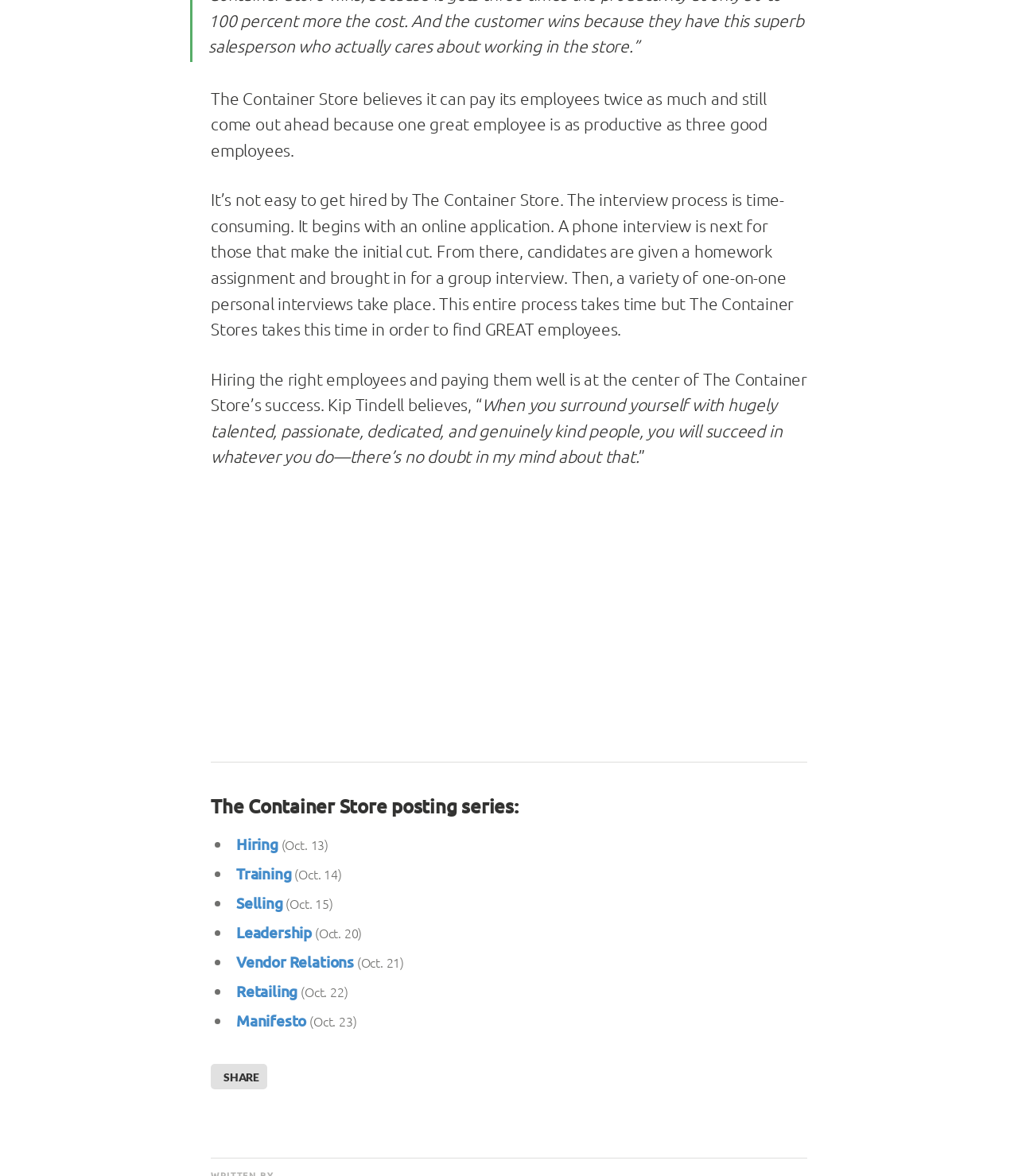Locate the bounding box coordinates for the element described below: "Selling". The coordinates must be four float values between 0 and 1, formatted as [left, top, right, bottom].

[0.232, 0.759, 0.278, 0.776]